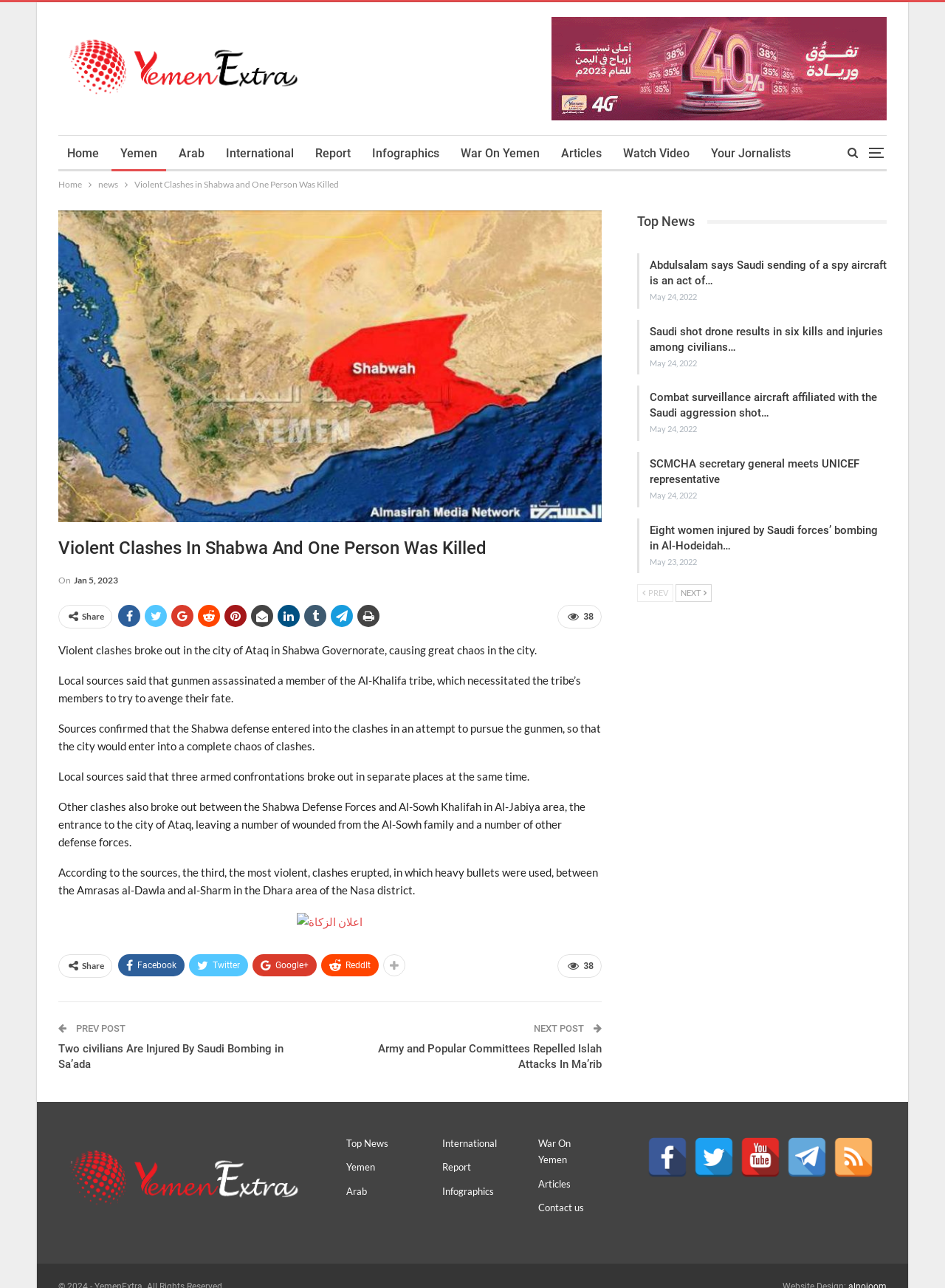Reply to the question below using a single word or brief phrase:
What is the title of the previous post?

Two civilians Are Injured By Saudi Bombing in Sa’ada